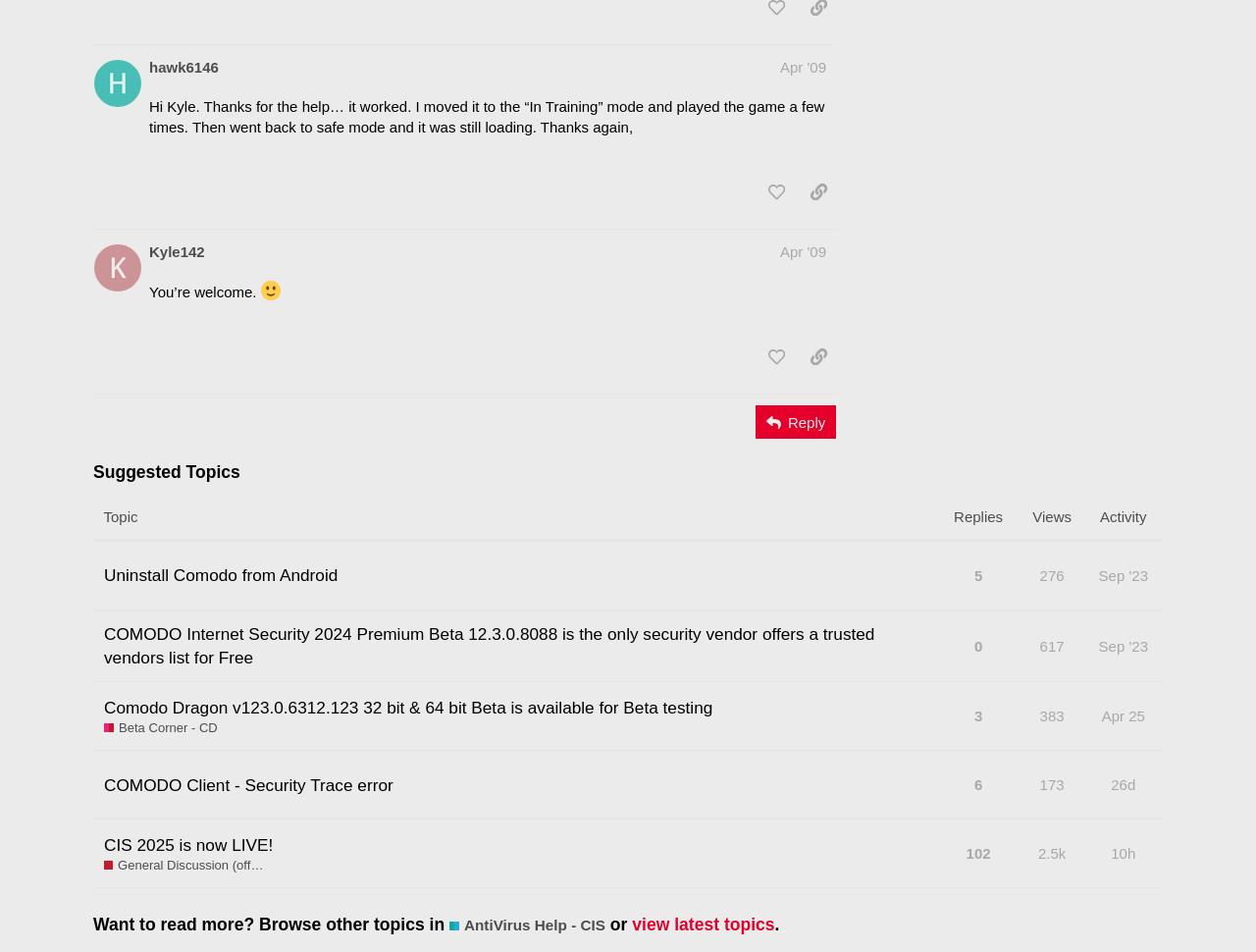Refer to the screenshot and give an in-depth answer to this question: What is the username of the person who made the second post?

The second post is located in the region 'post #6 by @Kyle142' and the username of the person who made this post is 'Kyle142'.